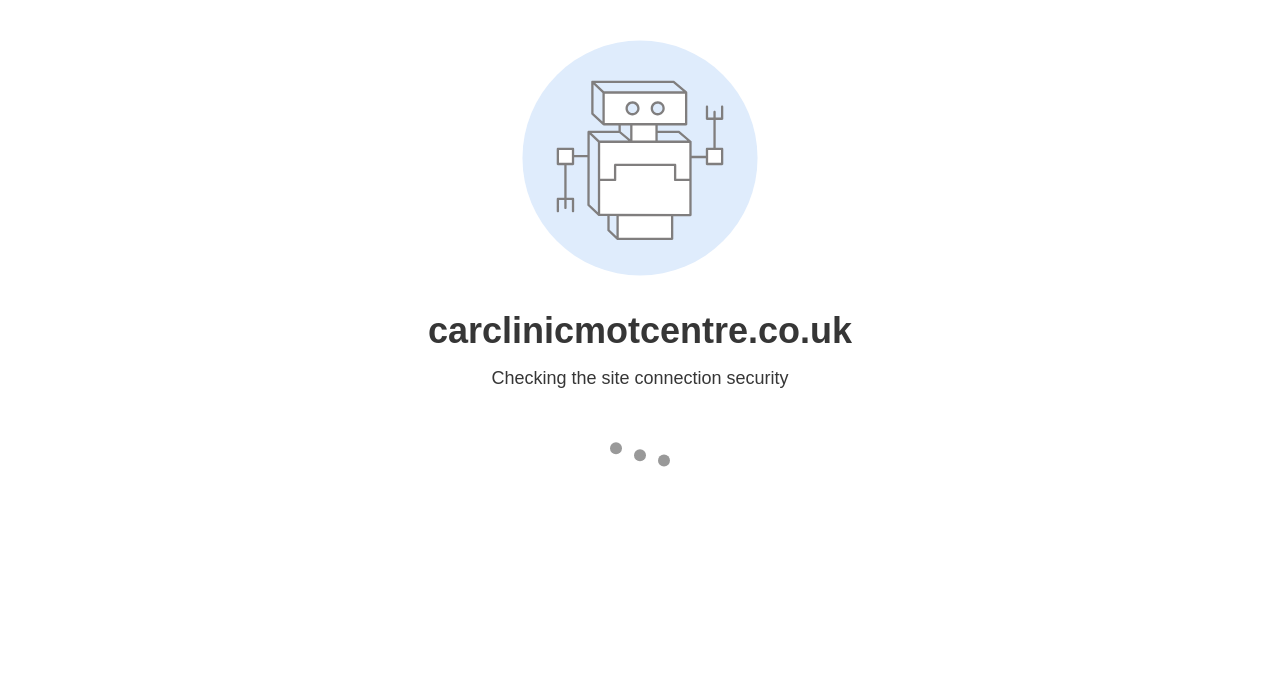Create a detailed summary of all the visual and textual information on the webpage.

The webpage appears to be the homepage of Car Clinic MOT Centre Ellesmere Port, a garage and servicing center. At the top left corner, there is a link to skip to the content, followed by a link to the garage's name and services offered, accompanied by a small logo image. Below this, there is a phone number link.

The main content area takes up most of the page, with a chat feature at the top, indicated by the text "Scan, click or touch to chat" and a figure element, possibly an icon or image. Below this, there is a navigation menu with links to different sections of the website, including "HOME", "ABOUT US", "WHY CHOOSE US", and "GALLERY", each preceded by a list marker (• or ◦).

The links and list markers are arranged horizontally, with the "HOME" link at the top left and the "GALLERY" link at the bottom right. The links are evenly spaced, with a small gap between each item. Overall, the webpage has a simple and organized layout, with clear headings and concise text.